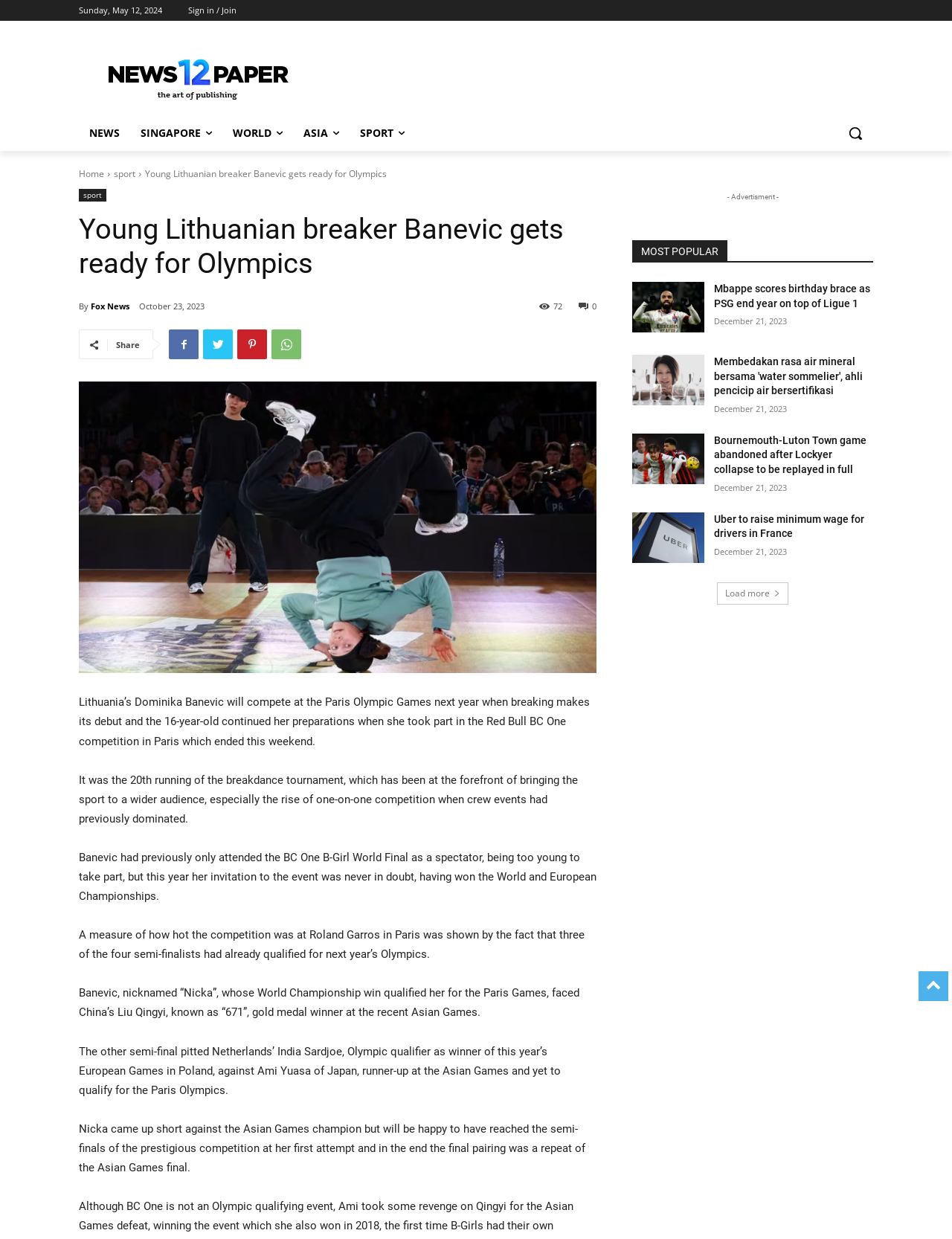Identify the first-level heading on the webpage and generate its text content.

Young Lithuanian breaker Banevic gets ready for Olympics